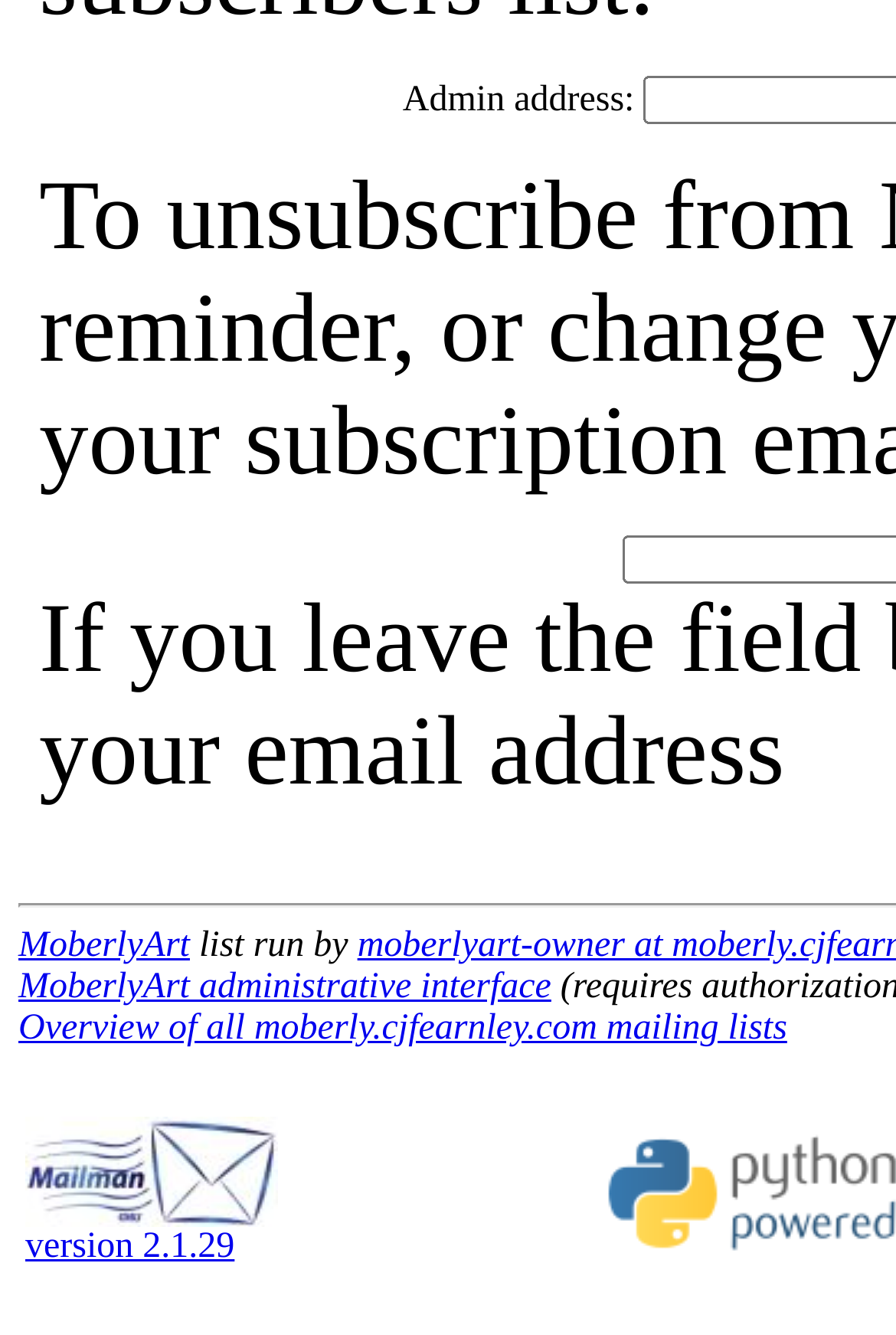What is the name of the administrative interface?
Give a one-word or short phrase answer based on the image.

MoberlyArt administrative interface